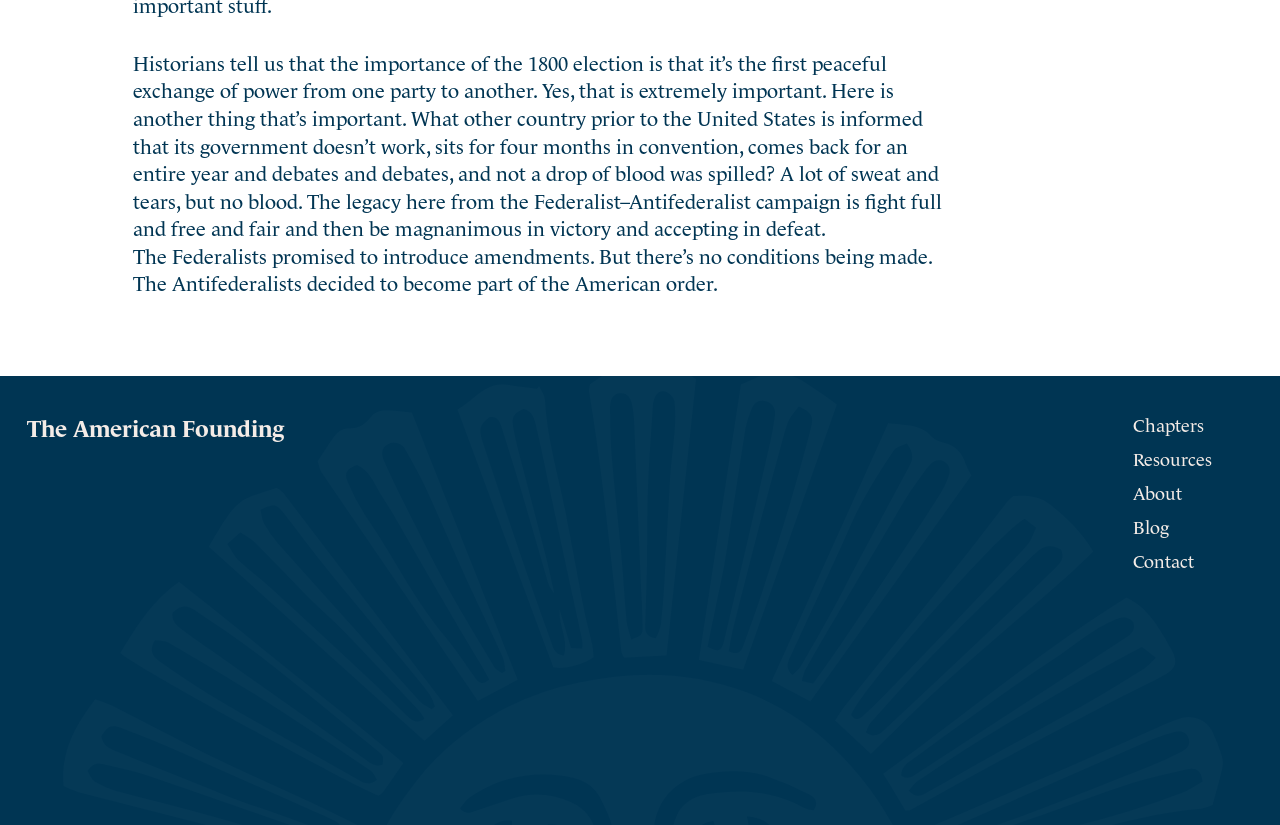Based on what you see in the screenshot, provide a thorough answer to this question: What is the name of the webpage section?

The name of the webpage section is 'The American Founding', which is mentioned in the link element with the ID 90. This link is located above the main text and appears to be a section title or header.